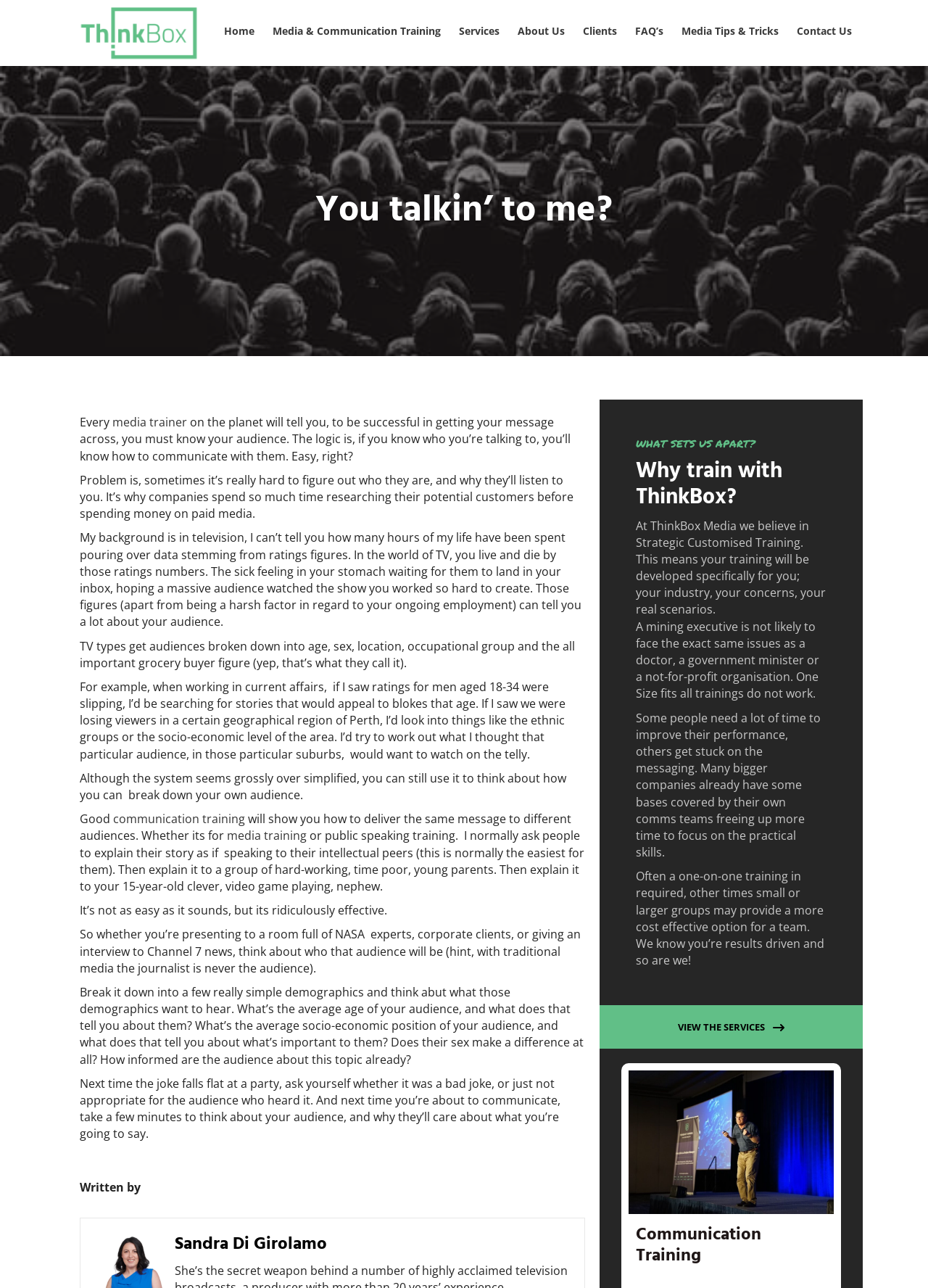Generate a thorough caption that explains the contents of the webpage.

The webpage is about ThinkBox Media, a company that provides media and communication training services. At the top of the page, there is a logo of ThinkBox Media, a green PNG image, situated at the top-left corner. Next to the logo, there is a navigation menu with links to various pages, including Home, Media & Communication Training, Services, About Us, Clients, FAQ's, Media Tips & Tricks, and Contact Us.

Below the navigation menu, there is a heading that reads "You talkin' to me?" followed by a series of paragraphs discussing the importance of knowing one's audience in communication. The text explains that understanding the audience is crucial in getting one's message across and that it's not just about knowing who they are, but also why they'll listen to you.

The page then transitions to a section that discusses how to break down one's audience into demographics, such as age, sex, location, and socio-economic position, to better understand what they want to hear. This section is followed by a call to action, encouraging readers to think about their audience and why they'll care about what they're going to say.

On the right side of the page, there is a section titled "WHAT SETS US APART?" which highlights ThinkBox Media's approach to strategic customized training. This section explains that the company believes in developing training programs specifically tailored to each client's needs, industry, and concerns.

Below this section, there are three links to different services offered by ThinkBox Media, including Perfect Presentations, Communication Training, and Crisis Media Training. Each link is accompanied by an image and a heading that describes the service.

At the bottom of the page, there is a button that reads "View the Services" and a link to ThinkBox Media's website.